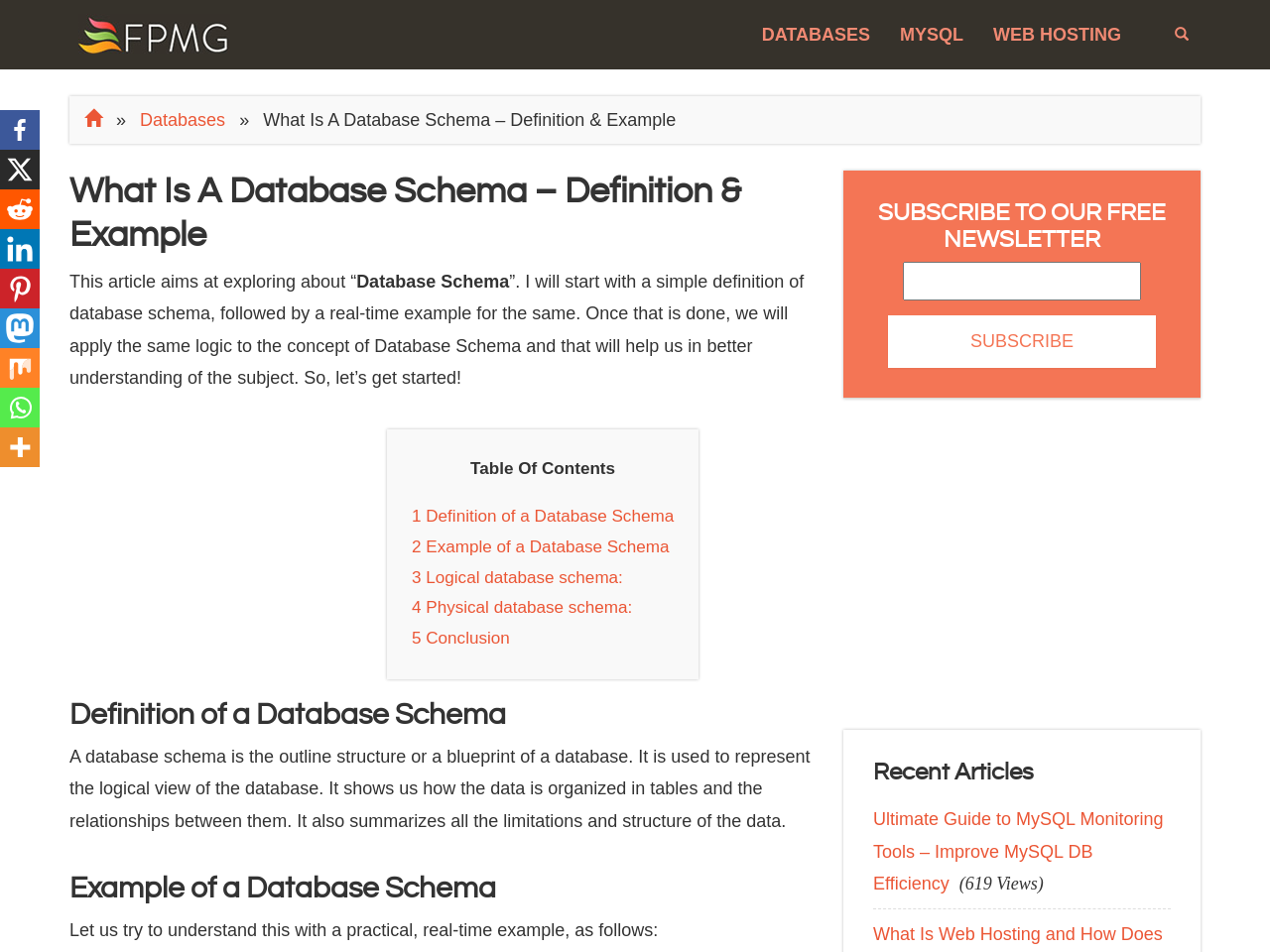What is the website's logo?
Please answer using one word or phrase, based on the screenshot.

FPMG Online